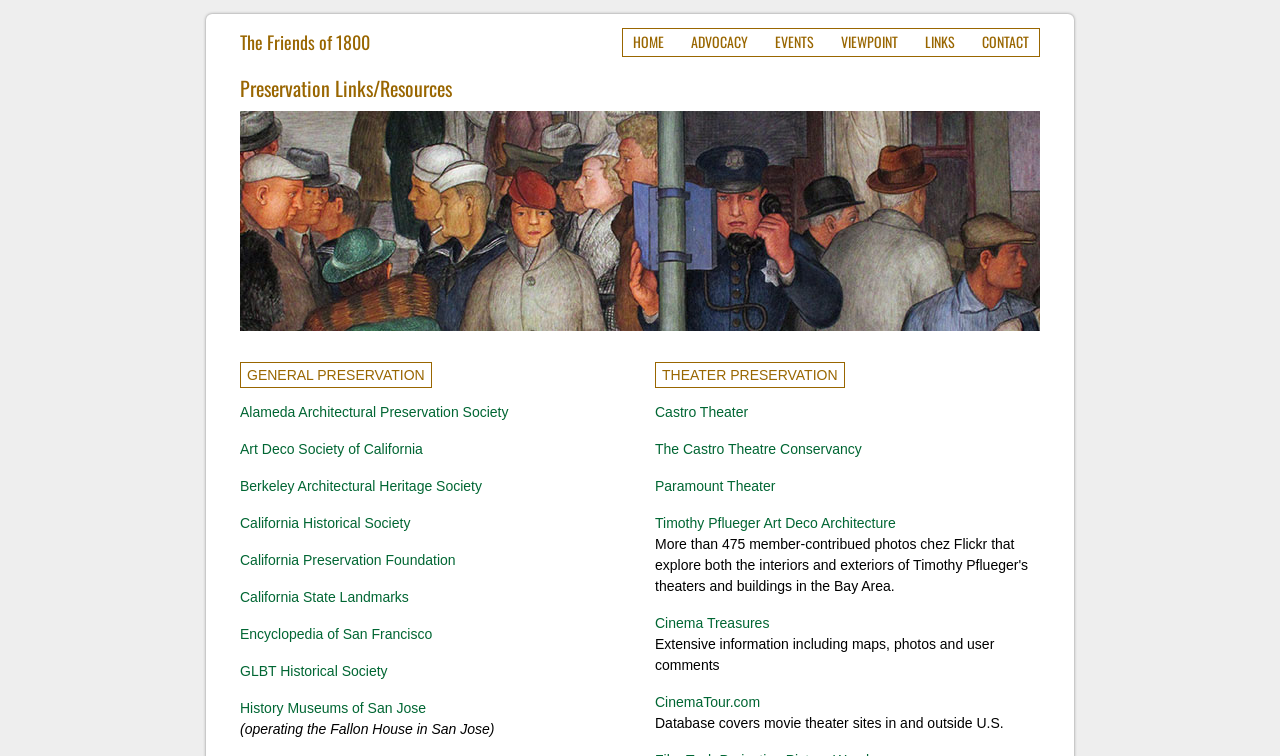Please identify the bounding box coordinates of the element's region that I should click in order to complete the following instruction: "explore preservation links and resources". The bounding box coordinates consist of four float numbers between 0 and 1, i.e., [left, top, right, bottom].

[0.188, 0.097, 0.812, 0.136]